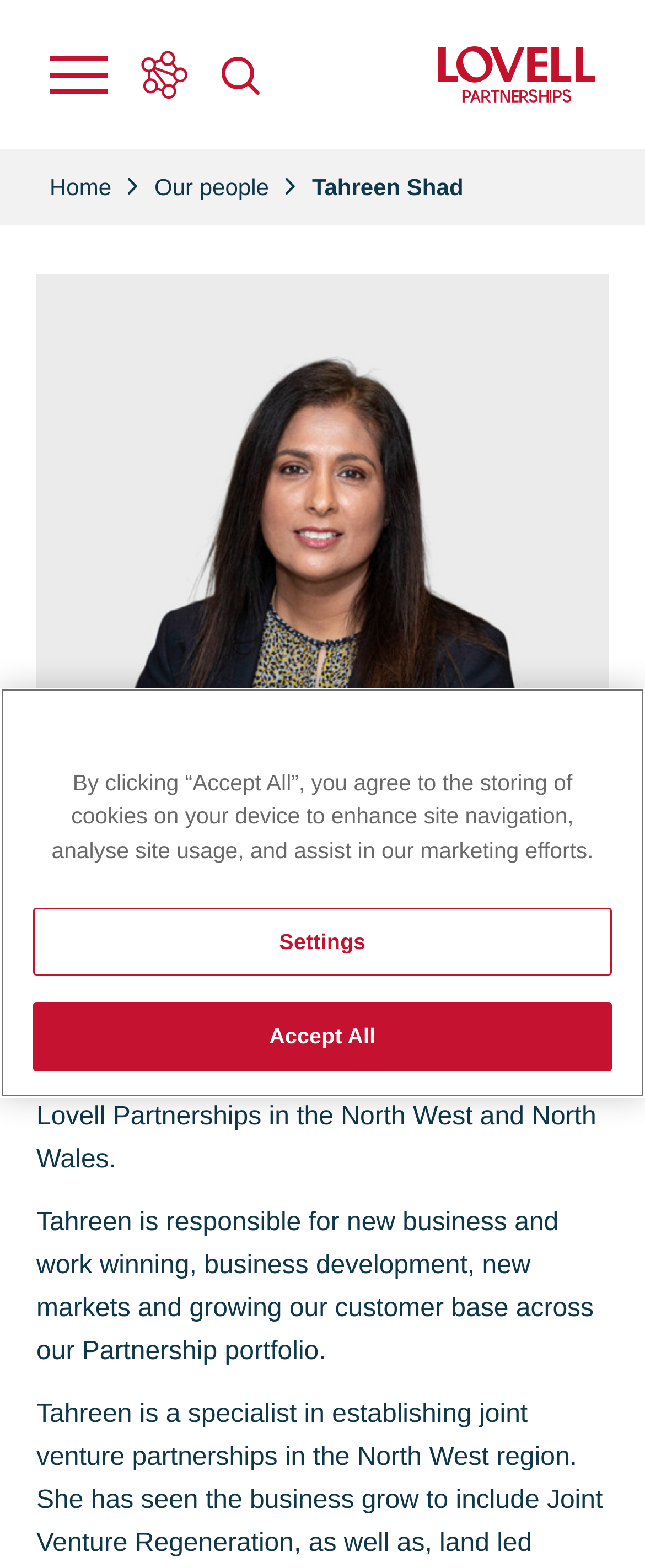What is the navigation menu at the top of the webpage?
Based on the screenshot, answer the question with a single word or phrase.

Breadcrumb